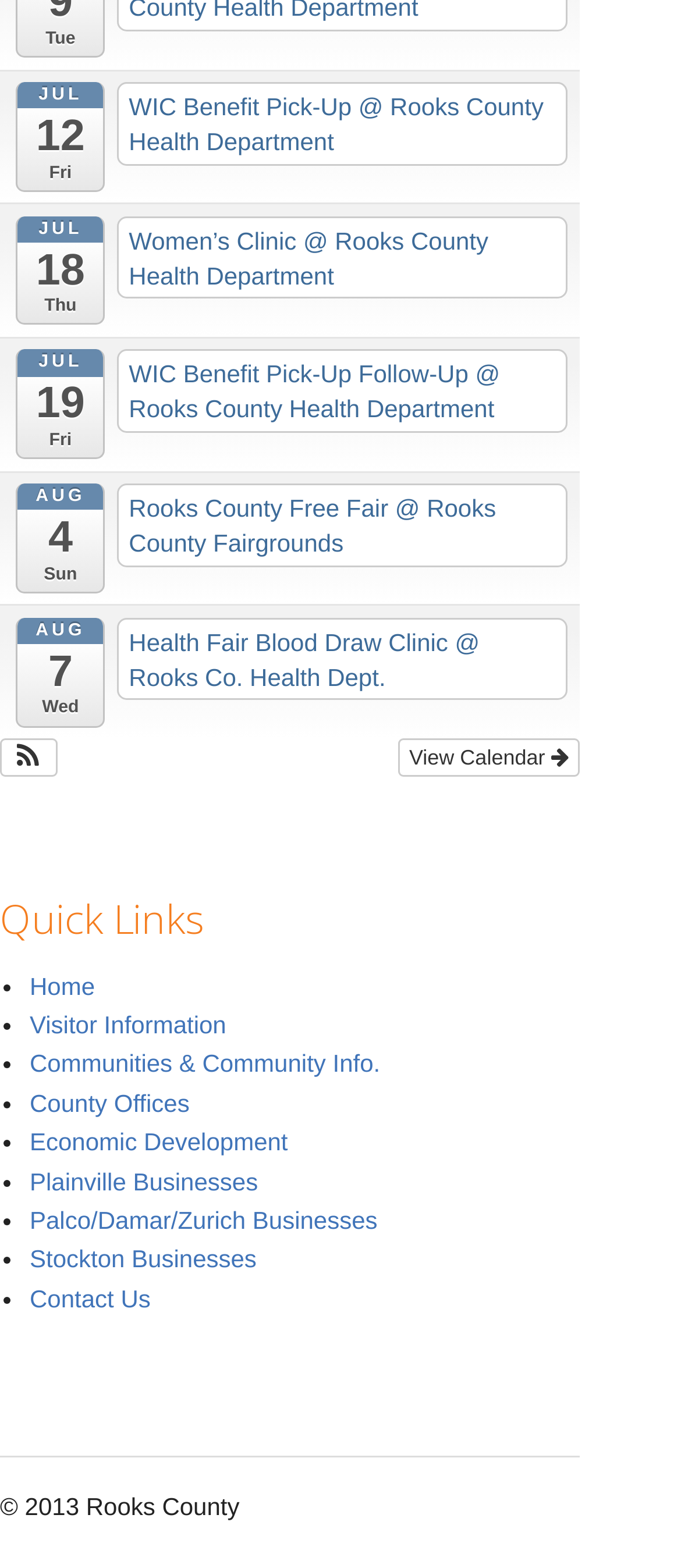Please locate the bounding box coordinates for the element that should be clicked to achieve the following instruction: "Go to Women’s Clinic". Ensure the coordinates are given as four float numbers between 0 and 1, i.e., [left, top, right, bottom].

[0.172, 0.012, 0.832, 0.065]